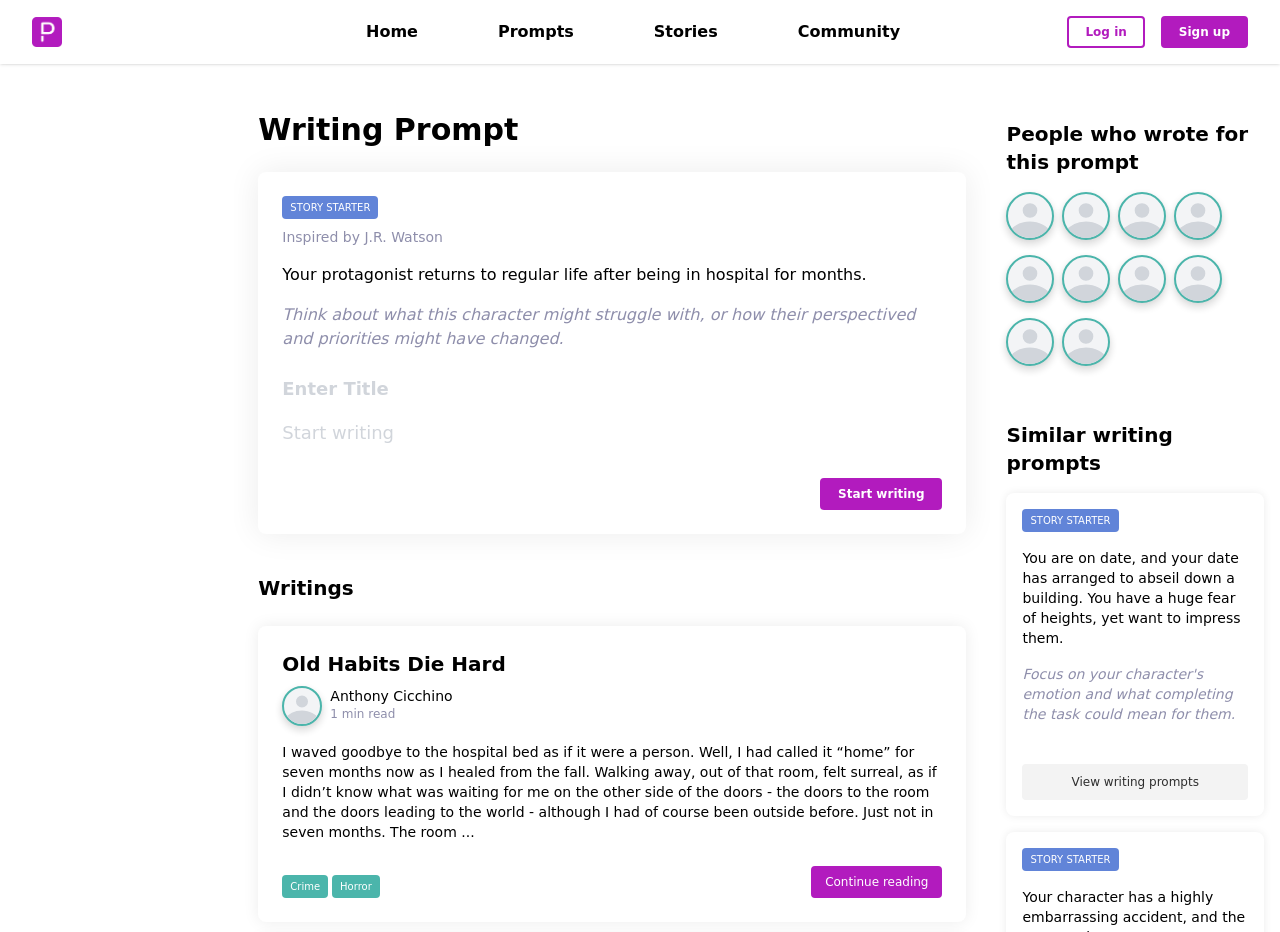Highlight the bounding box coordinates of the element that should be clicked to carry out the following instruction: "Click the 'Log in' button". The coordinates must be given as four float numbers ranging from 0 to 1, i.e., [left, top, right, bottom].

[0.834, 0.017, 0.894, 0.052]